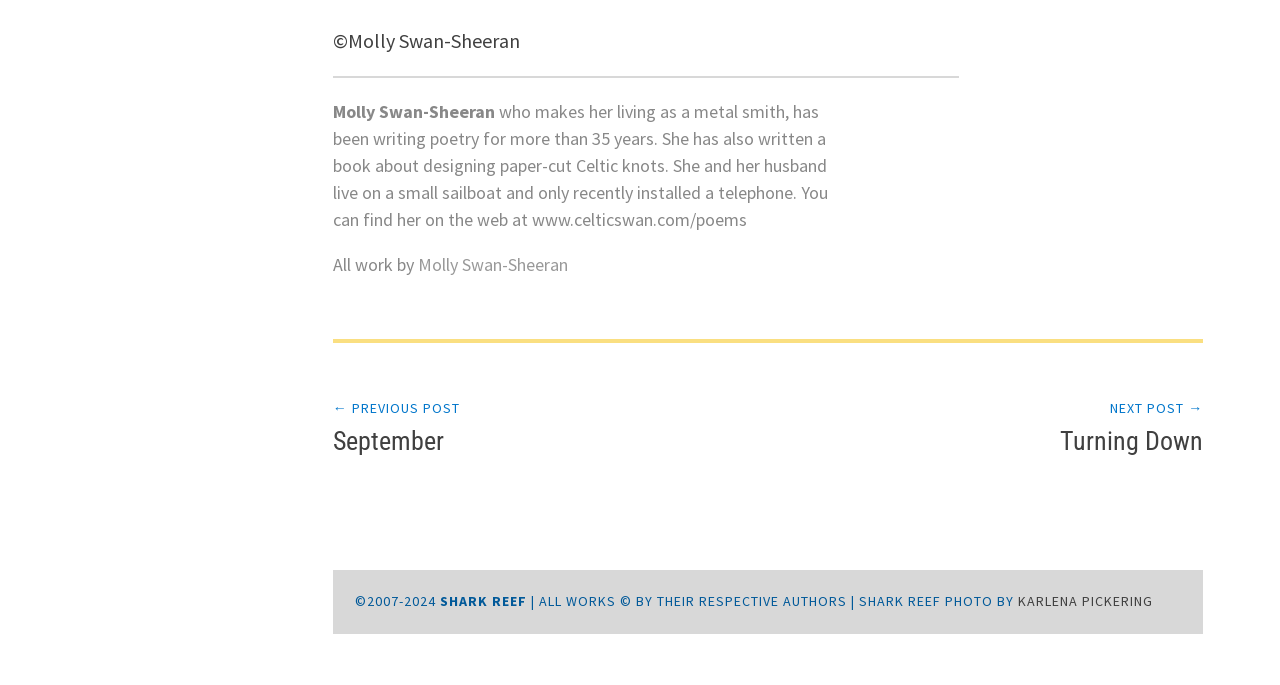Locate the bounding box coordinates of the clickable element to fulfill the following instruction: "go to NON-FICTION section". Provide the coordinates as four float numbers between 0 and 1 in the format [left, top, right, bottom].

[0.02, 0.434, 0.18, 0.465]